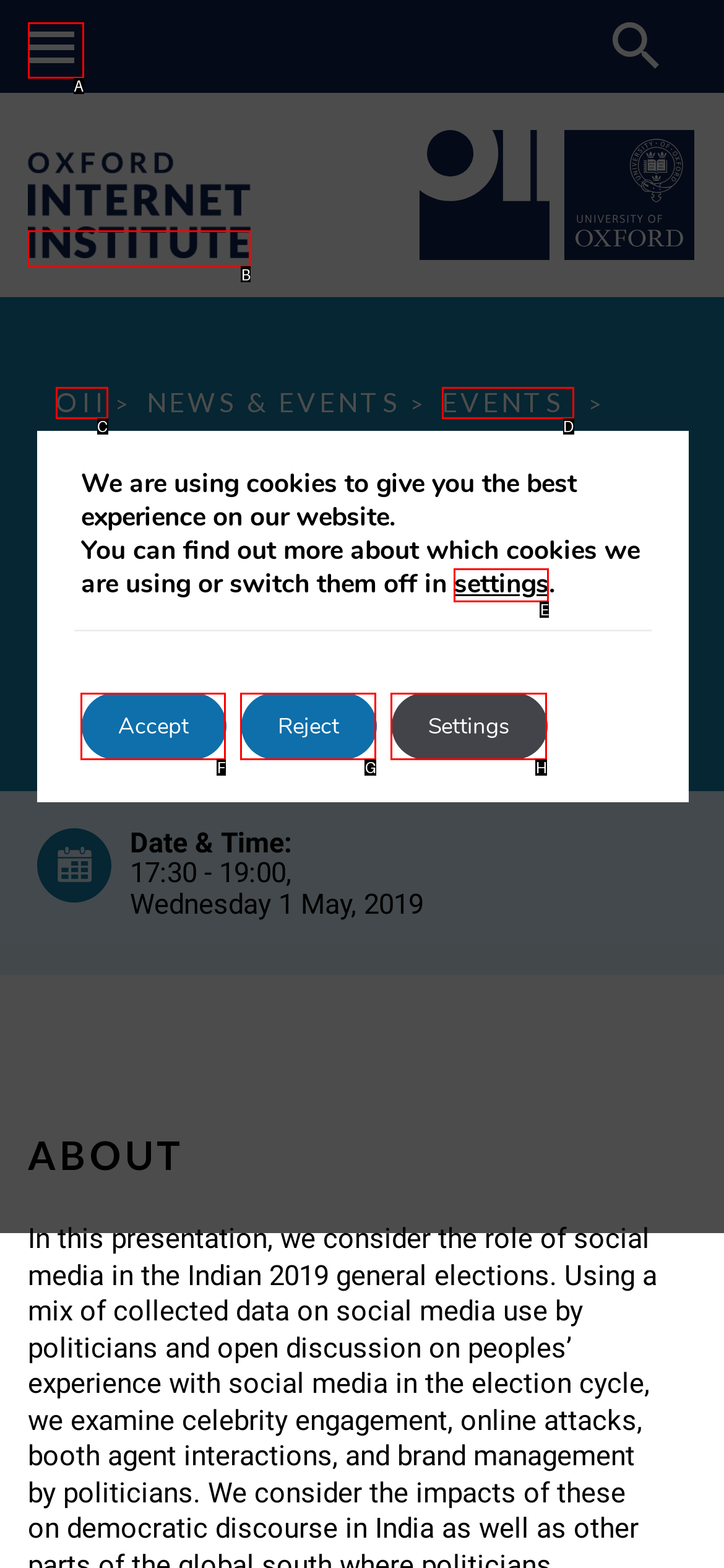Which lettered option should I select to achieve the task: View the post 'Westy Gets Spicy' according to the highlighted elements in the screenshot?

None